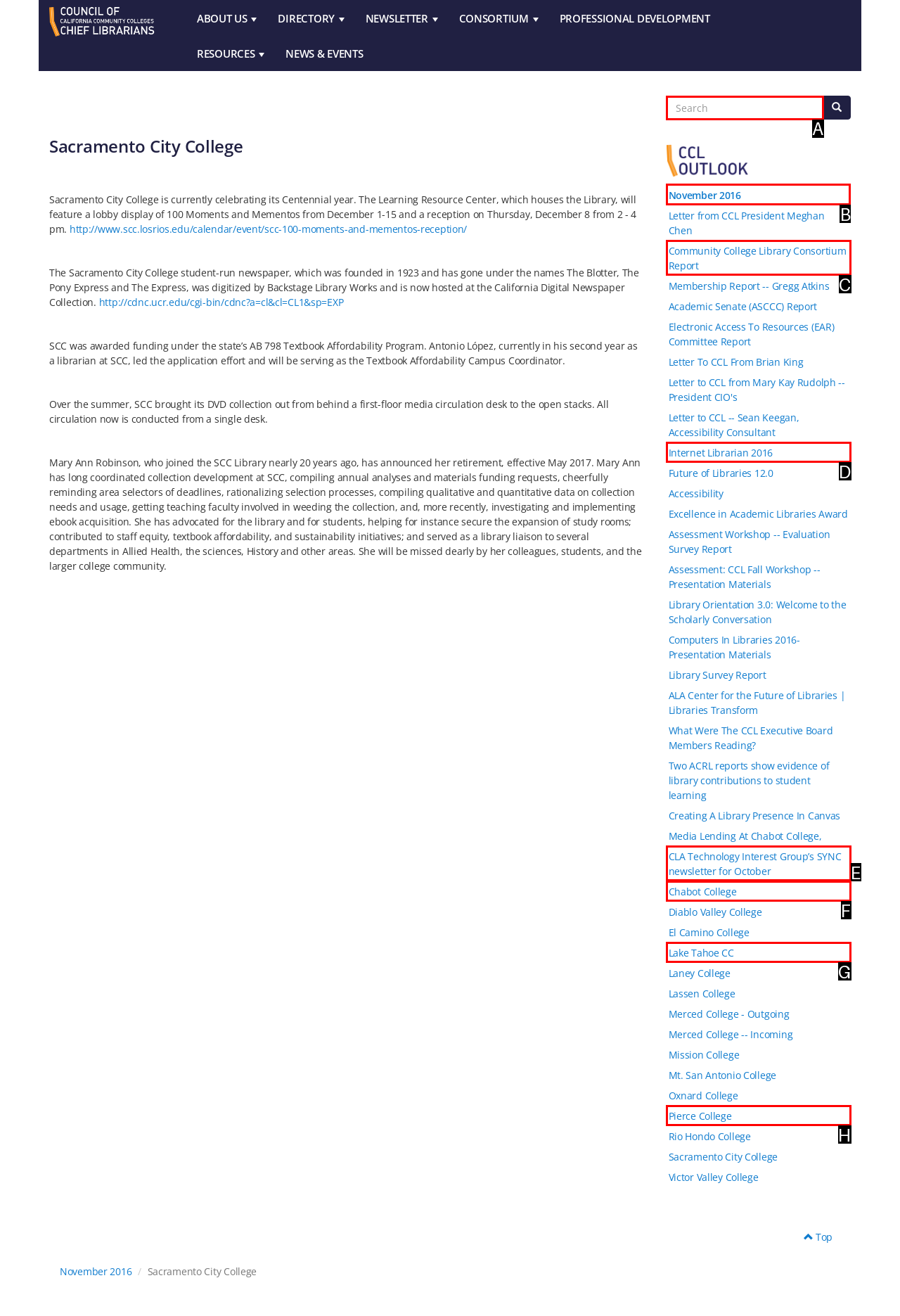Determine the right option to click to perform this task: View November 2016 news
Answer with the correct letter from the given choices directly.

B